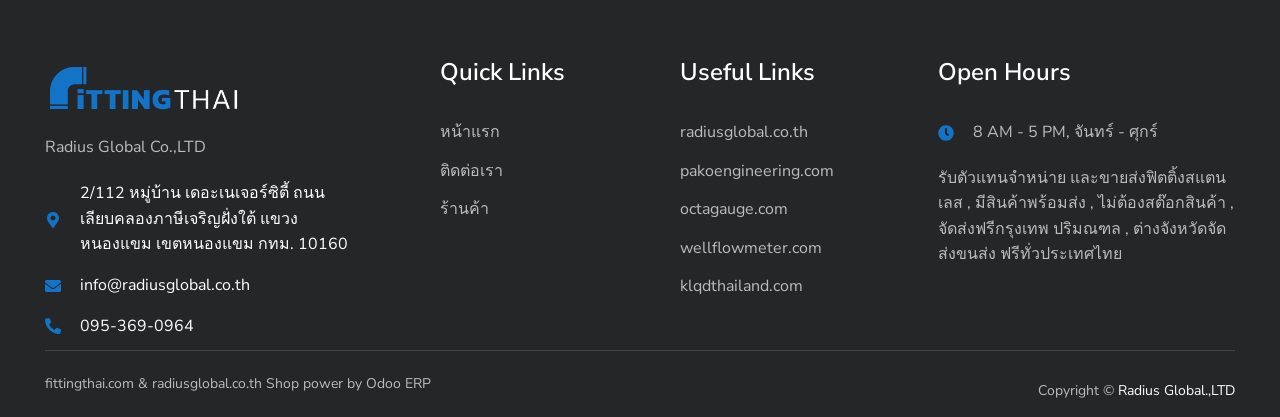Please answer the following question as detailed as possible based on the image: 
What is the email address?

The email address can be found in the static text element below the company address, which reads 'info@radiusglobal.co.th'.